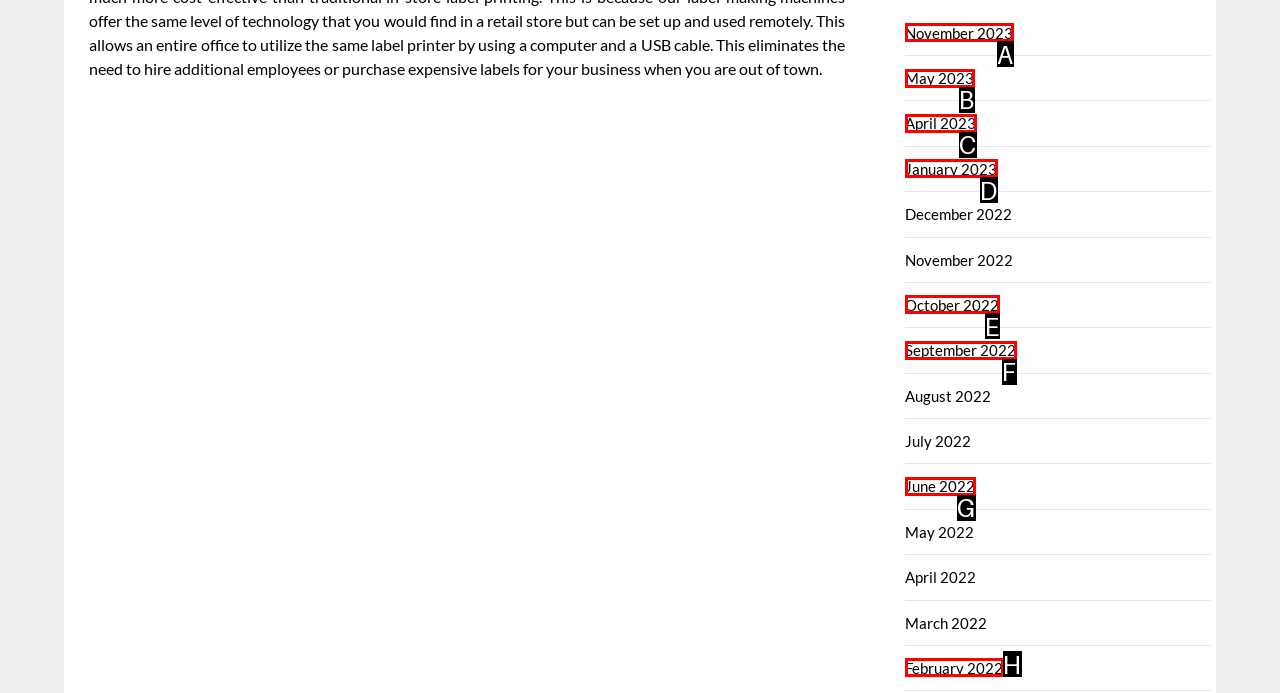From the provided options, which letter corresponds to the element described as: November 2023
Answer with the letter only.

A